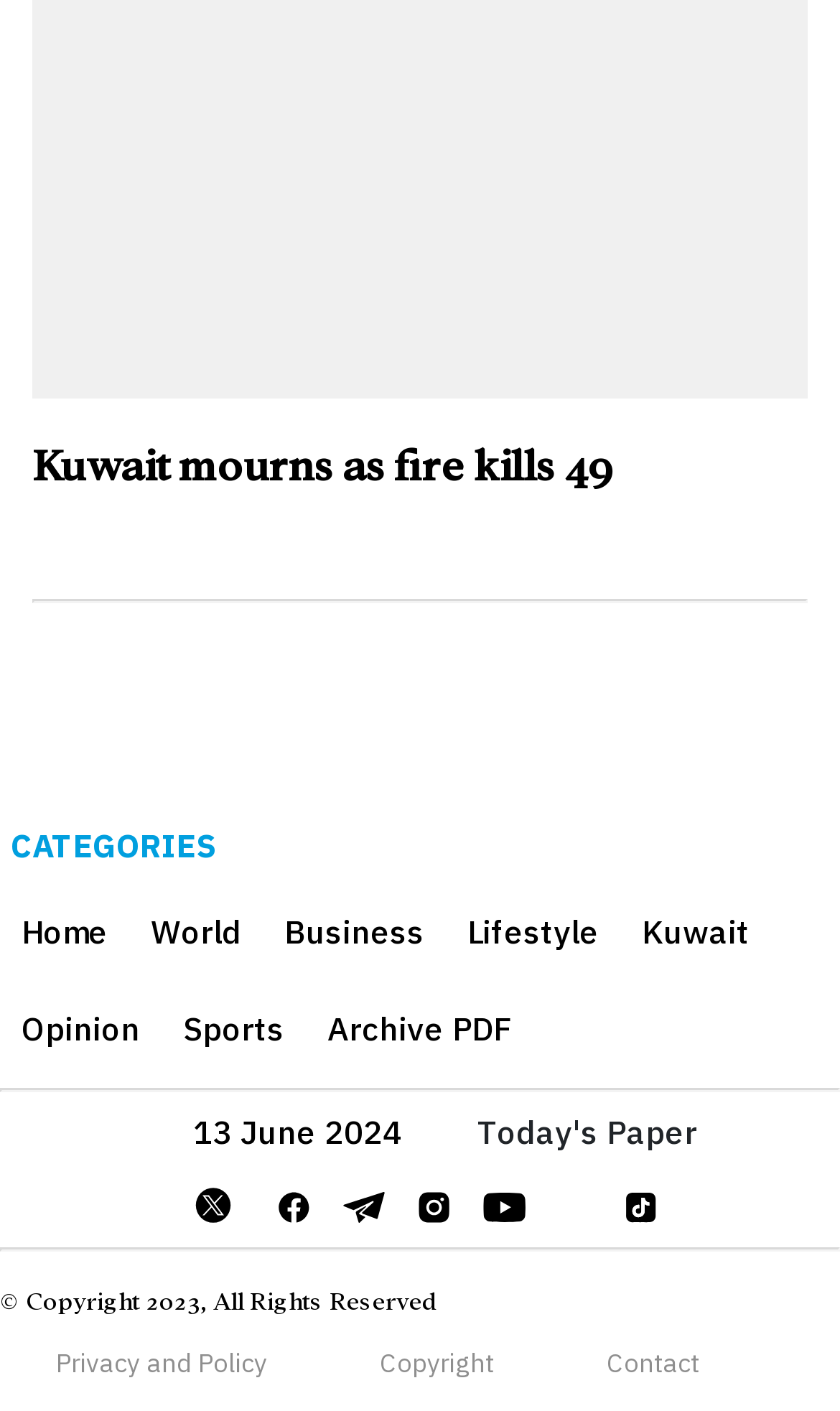What is the copyright year of the website?
Please provide a single word or phrase as the answer based on the screenshot.

2023